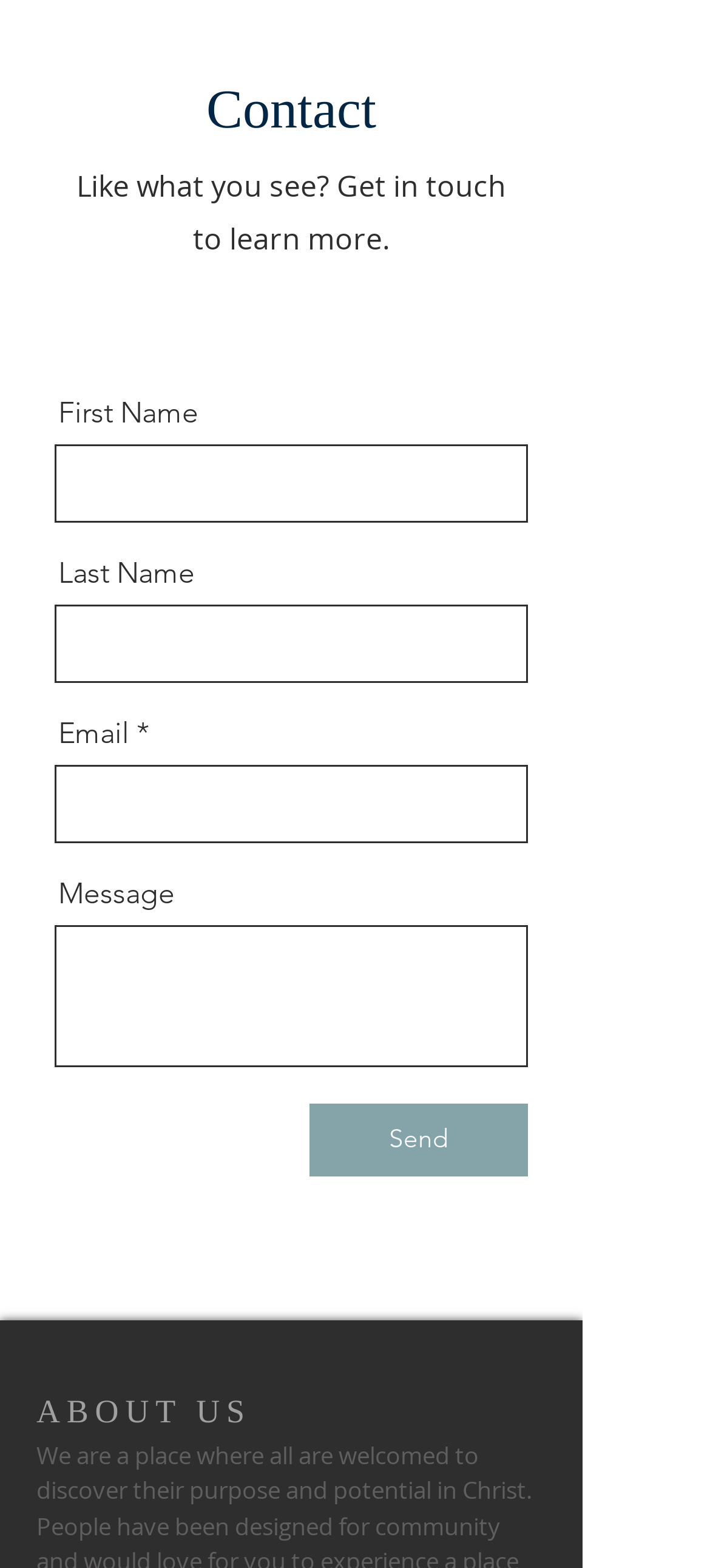Please provide a short answer using a single word or phrase for the question:
What is the purpose of the form on this webpage?

To contact